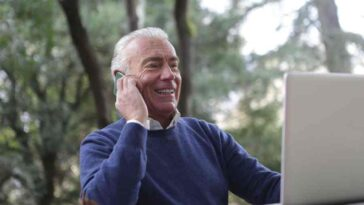What is the man holding to his ear?
Give a single word or phrase as your answer by examining the image.

A smartphone